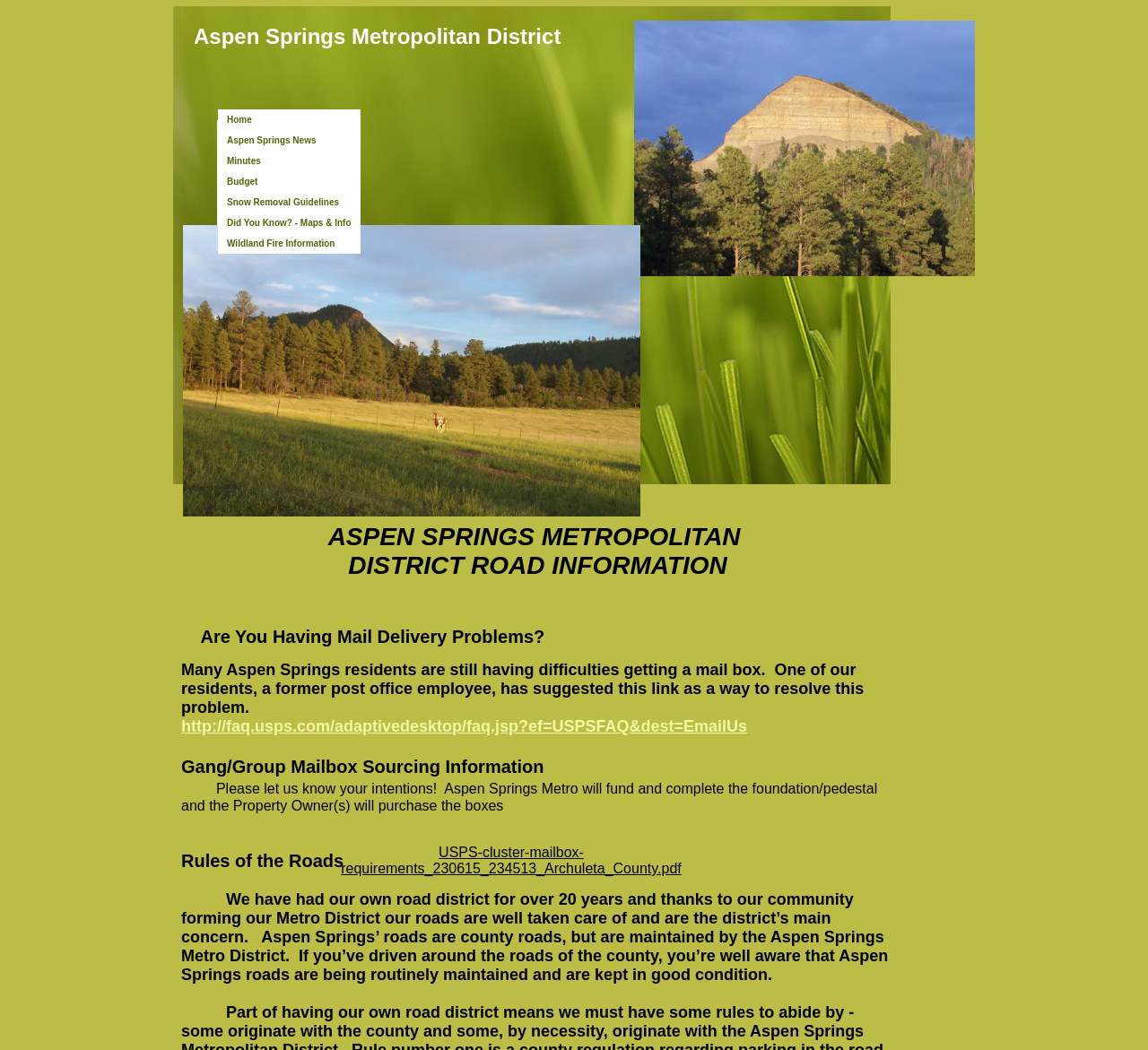Find the coordinates for the bounding box of the element with this description: "http://faq.usps.com/adaptivedesktop/faq.jsp?ef=USPSFAQ&dest=EmailUs".

[0.158, 0.683, 0.651, 0.7]